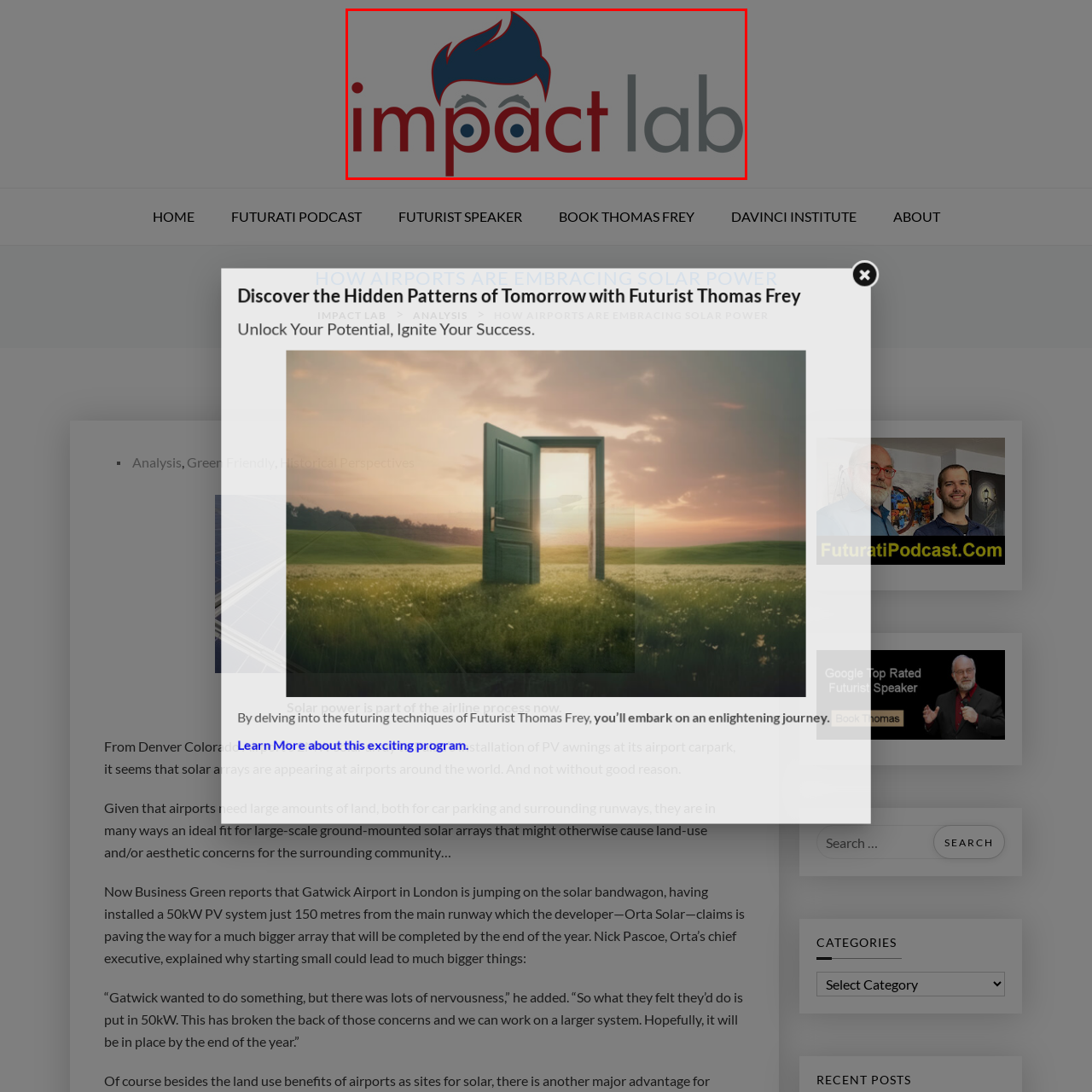What is the figure's expression in the logo?
Look at the image highlighted within the red bounding box and provide a detailed answer to the question.

The caption describes the figure's expression as playful, which is paired with wide eyes, conveying a sense of curiosity and engagement, and embodying the innovative spirit associated with the lab's mission.